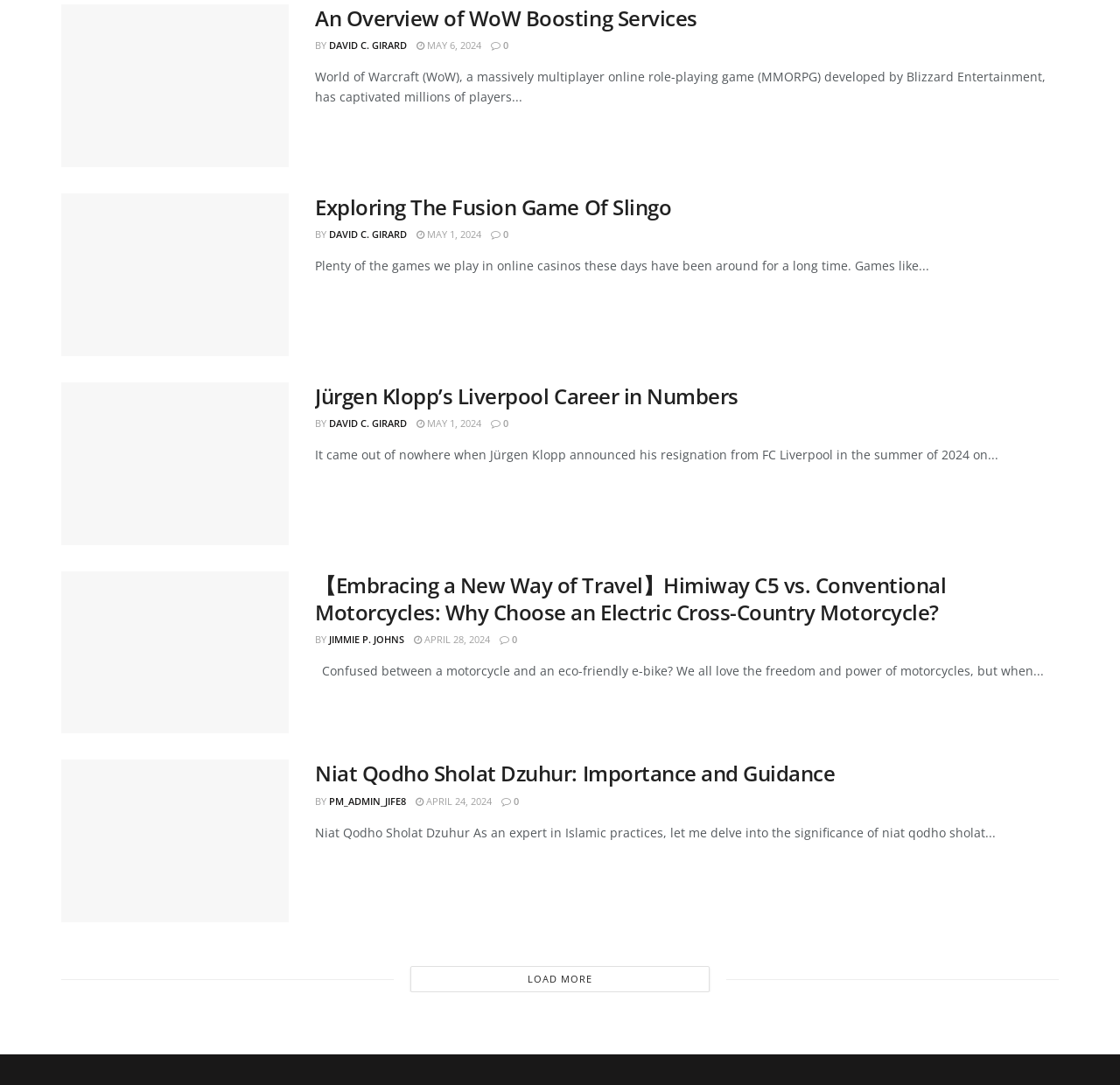Given the element description: "Jimmie P. Johns", predict the bounding box coordinates of this UI element. The coordinates must be four float numbers between 0 and 1, given as [left, top, right, bottom].

[0.294, 0.583, 0.361, 0.595]